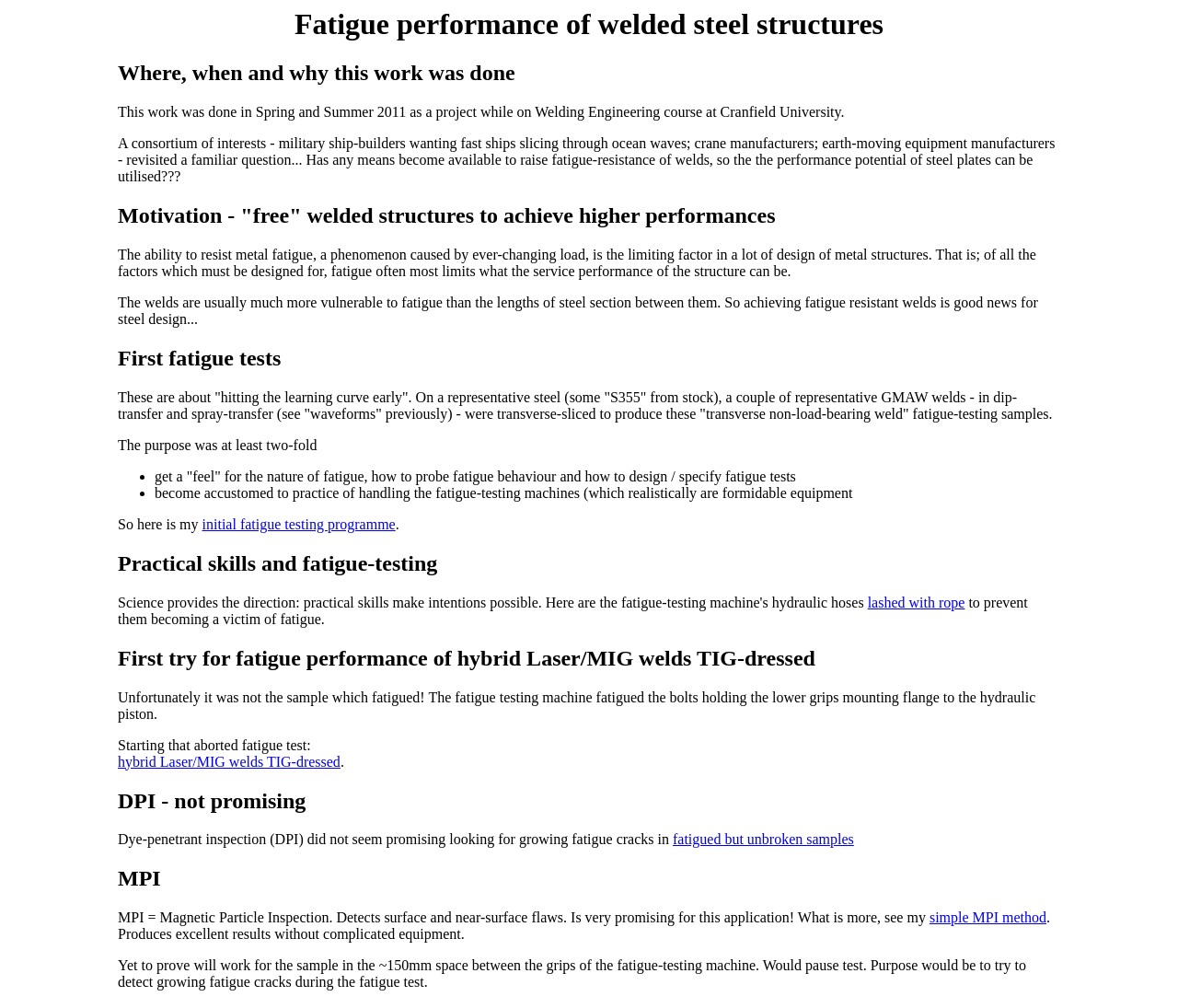Provide a brief response to the question using a single word or phrase: 
What type of welds were tested?

Hybrid Laser/MIG welds TIG-dressed